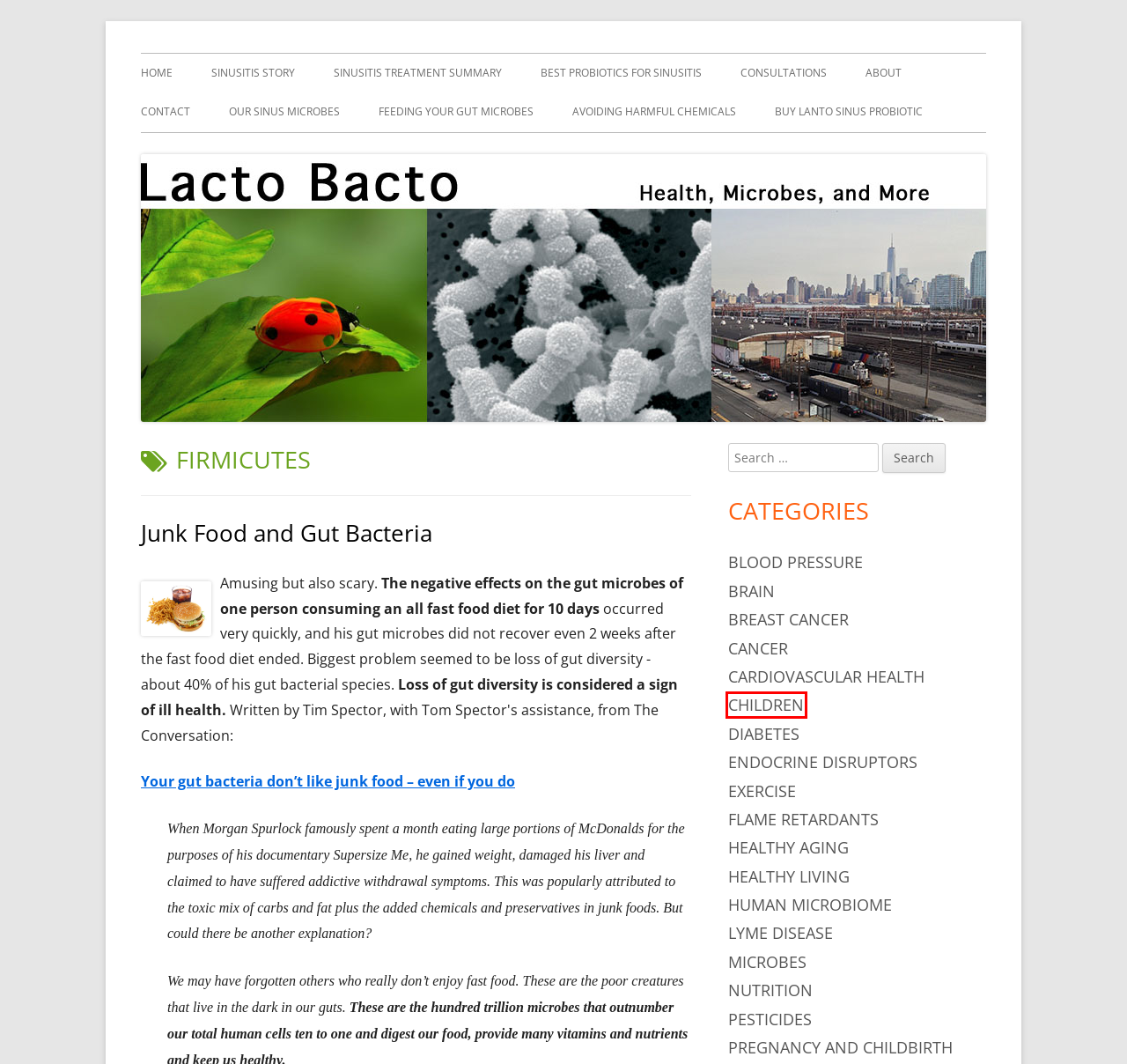Consider the screenshot of a webpage with a red bounding box around an element. Select the webpage description that best corresponds to the new page after clicking the element inside the red bounding box. Here are the candidates:
A. Best Probiotics For Sinusitis – Lacto Bacto
B. endocrine disruptors – Lacto Bacto
C. Contact – Lacto Bacto
D. nutrition – Lacto Bacto
E. children – Lacto Bacto
F. pregnancy and childbirth – Lacto Bacto
G. flame retardants – Lacto Bacto
H. healthy aging – Lacto Bacto

E